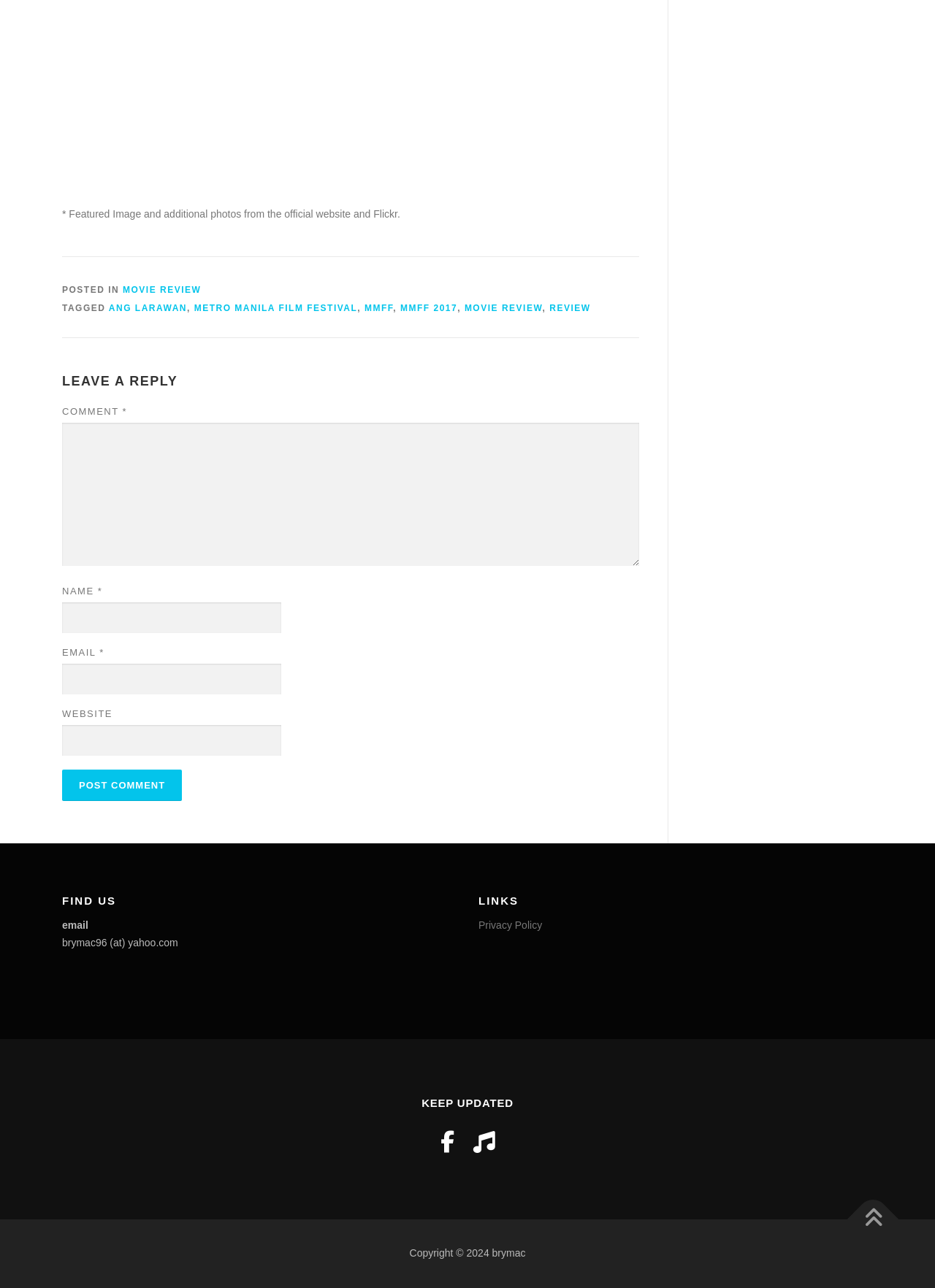Using the details from the image, please elaborate on the following question: What is the copyright year?

At the bottom of the webpage, the copyright information is provided, stating 'Copyright © 2024 brymac'.